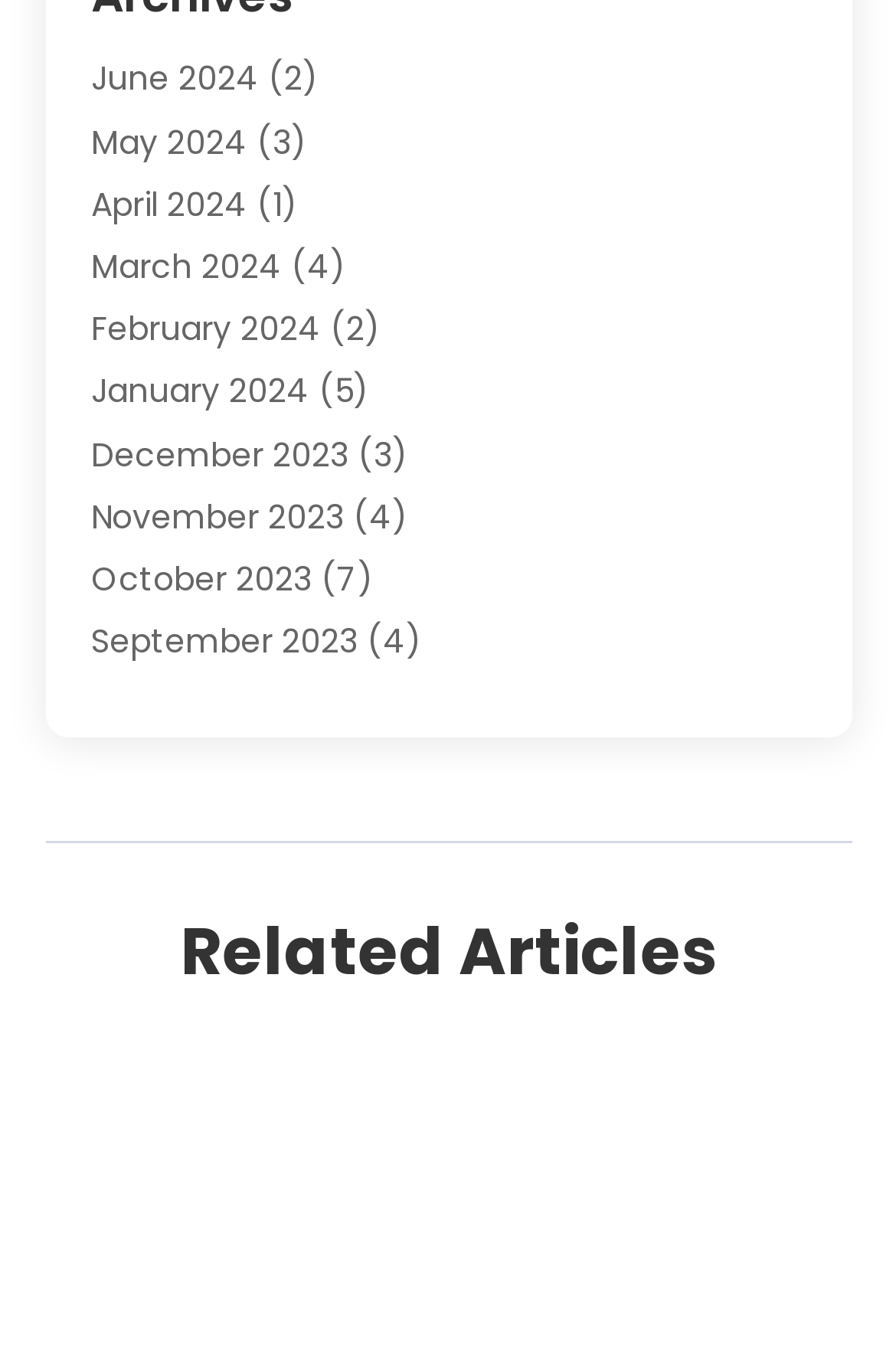Identify the bounding box of the HTML element described here: "links". Provide the coordinates as four float numbers between 0 and 1: [left, top, right, bottom].

None